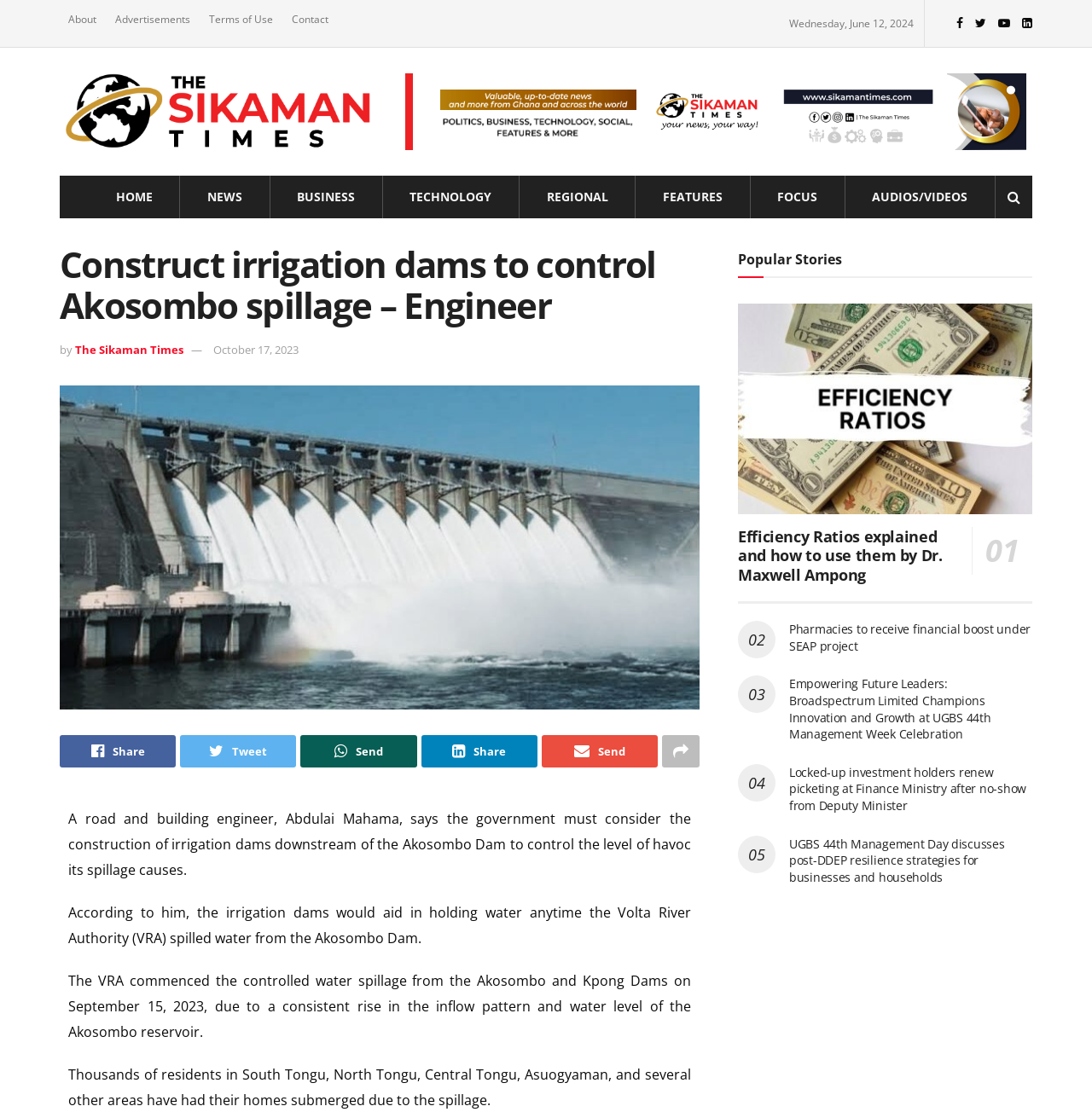Refer to the image and provide an in-depth answer to the question:
How many areas have been affected by the spillage?

I found the number of areas affected by the spillage by reading the fourth paragraph of the article, which states 'Thousands of residents in South Tongu, North Tongu, Central Tongu, Asuogyaman, and several other areas have had their homes submerged due to the spillage'.